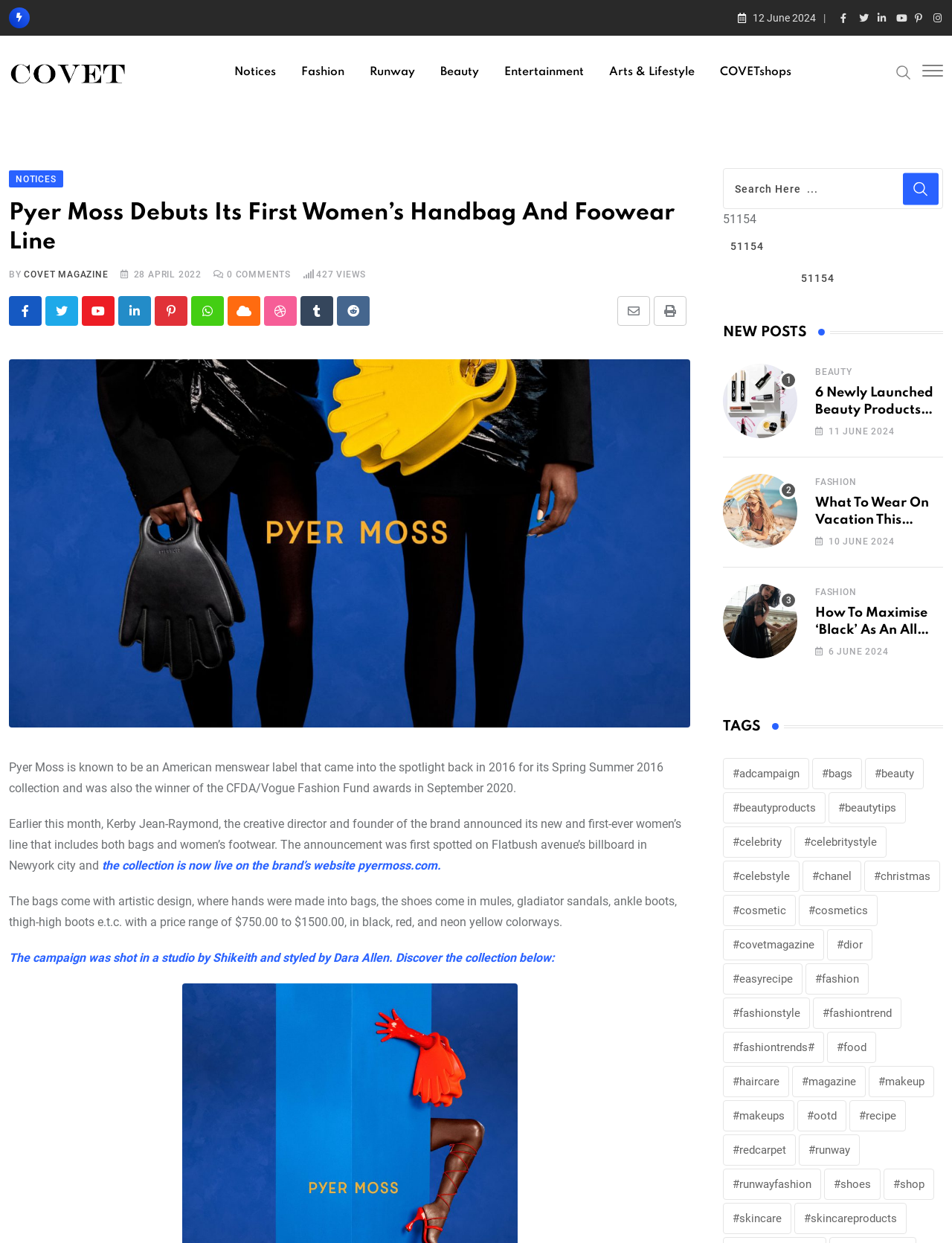Find the bounding box coordinates of the element to click in order to complete the given instruction: "View 6 Newly Launched Beauty Products You Must Try."

[0.759, 0.293, 0.838, 0.352]